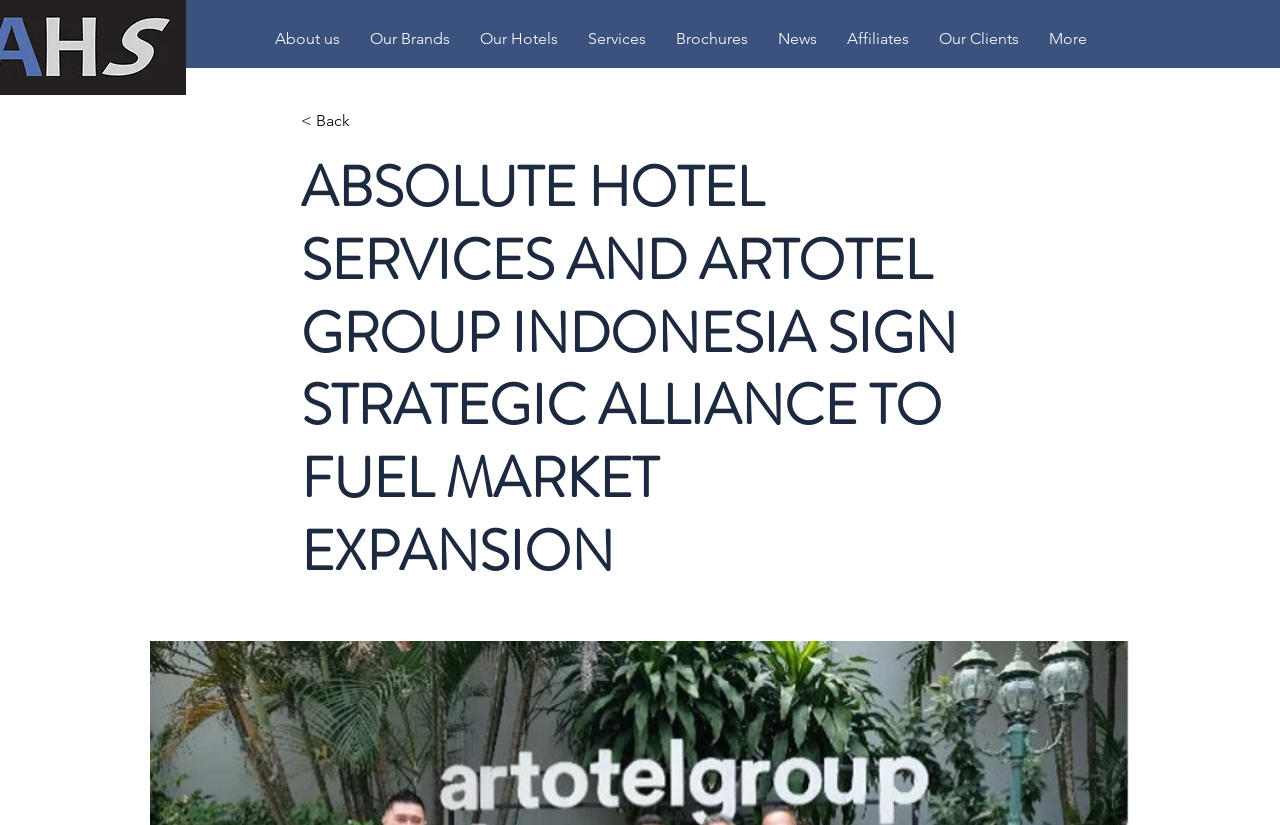Give a detailed account of the webpage, highlighting key information.

The webpage appears to be a news article or press release about a strategic alliance between Absolute Hotel Services and Artotel Group Indonesia. 

At the top of the page, there is a navigation menu with 9 links, including "About us", "Our Brands", "Our Hotels", "Services", "Brochures", "News", "Affiliates", "Our Clients", and "More". These links are positioned horizontally, taking up most of the width of the page.

Below the navigation menu, there is a heading that repeats the title of the article, "ABSOLUTE HOTEL SERVICES AND ARTOTEL GROUP INDONESIA SIGN STRATEGIC ALLIANCE TO FUEL MARKET EXPANSION". This heading is centered and takes up most of the width of the page.

To the left of the heading, there is a link "< Back" which is likely a button to go back to the previous page. 

At the very top of the page, there is a small iframe, likely used for visitor analytics, which takes up almost the entire width of the page but is very short in height.